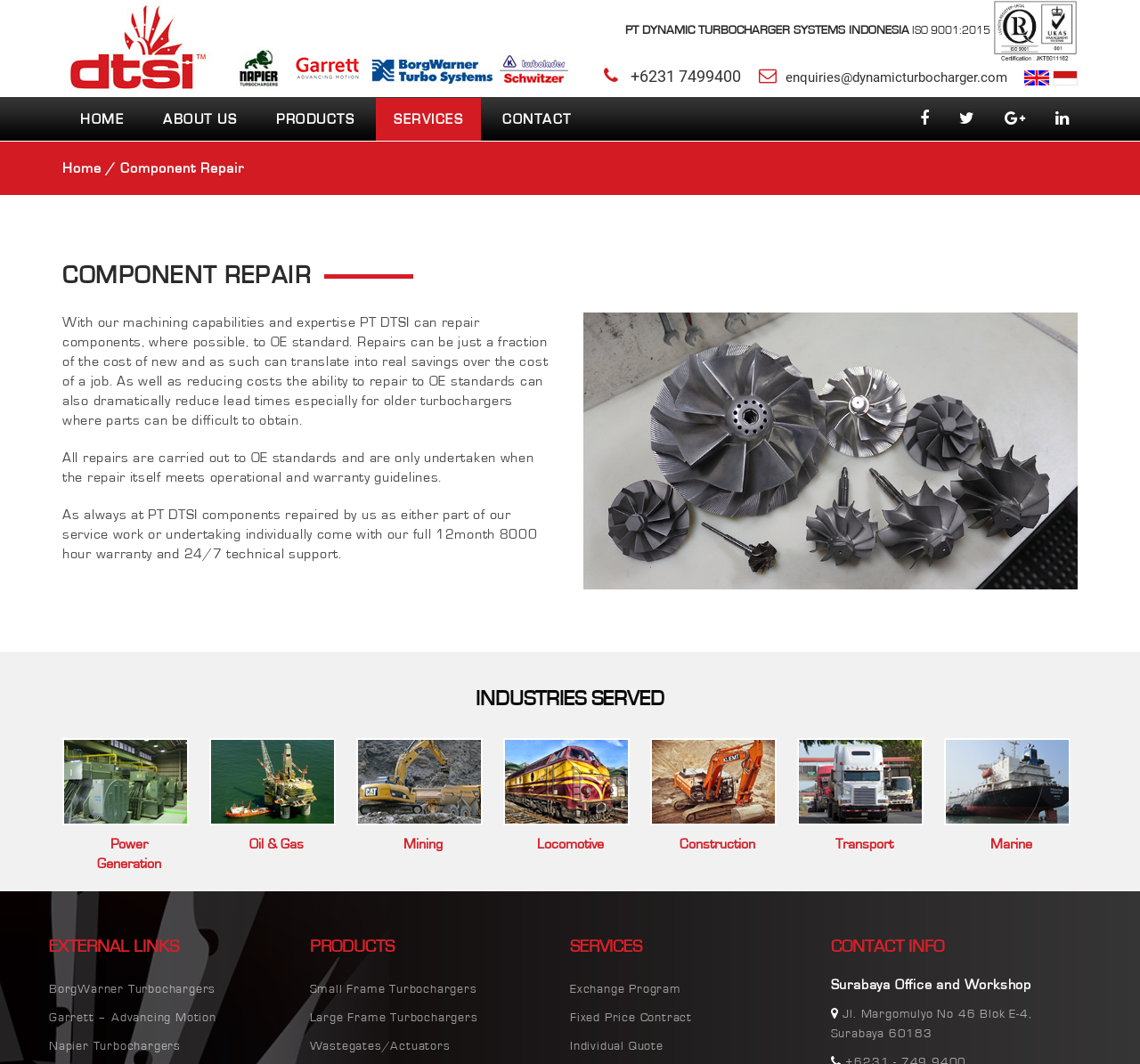Please identify the bounding box coordinates of the element I need to click to follow this instruction: "Click the 'HOME' link".

[0.055, 0.092, 0.124, 0.132]